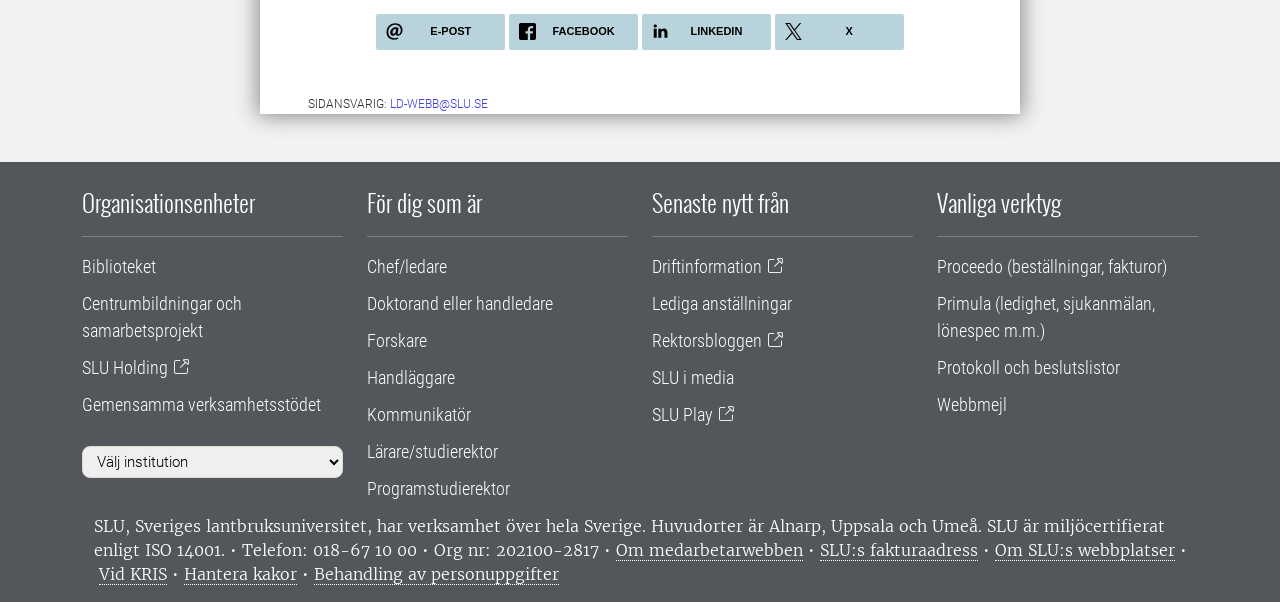Indicate the bounding box coordinates of the element that must be clicked to execute the instruction: "Go to Biblioteket". The coordinates should be given as four float numbers between 0 and 1, i.e., [left, top, right, bottom].

[0.064, 0.425, 0.122, 0.46]